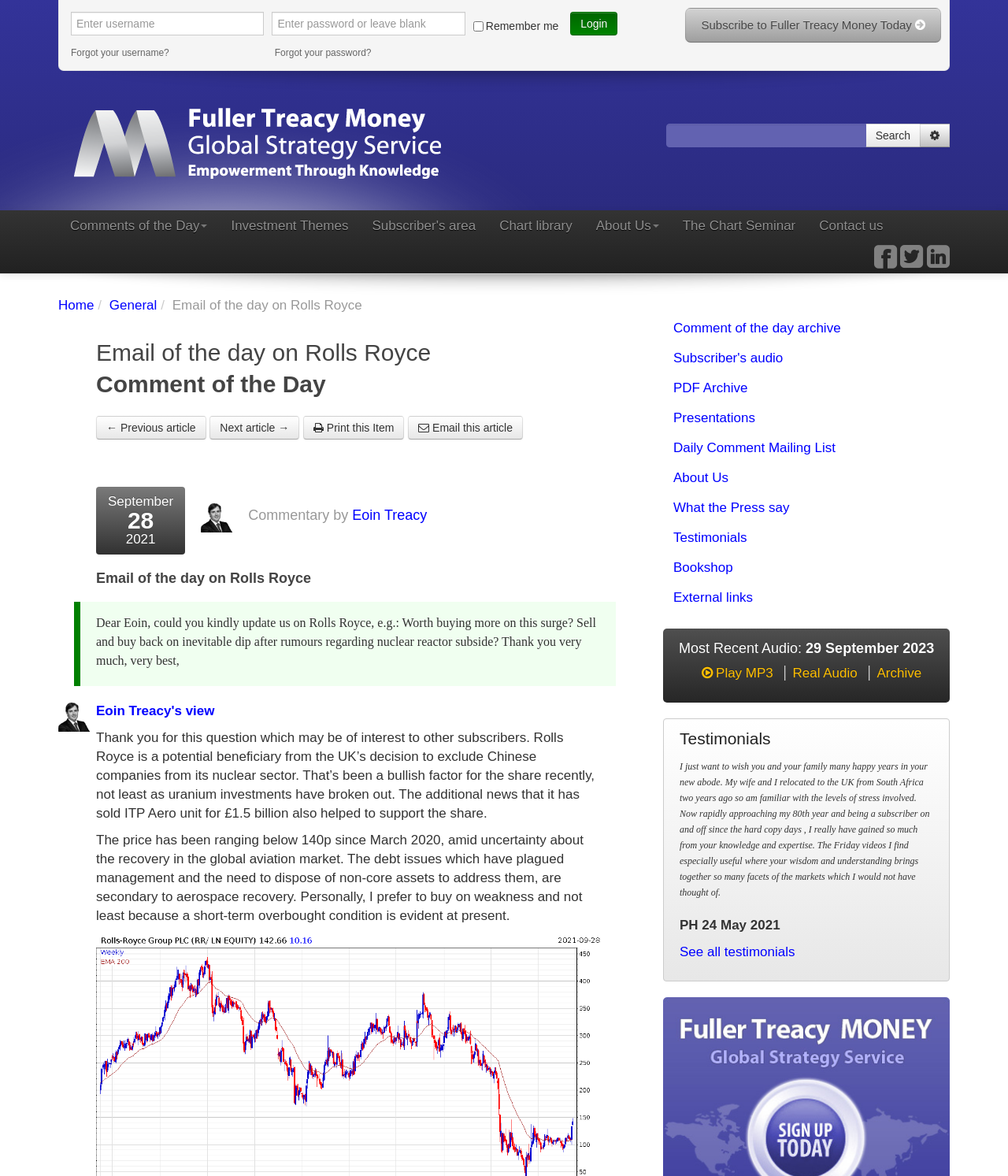Answer the question below in one word or phrase:
What is the topic of the 'Email of the day'?

Rolls Royce